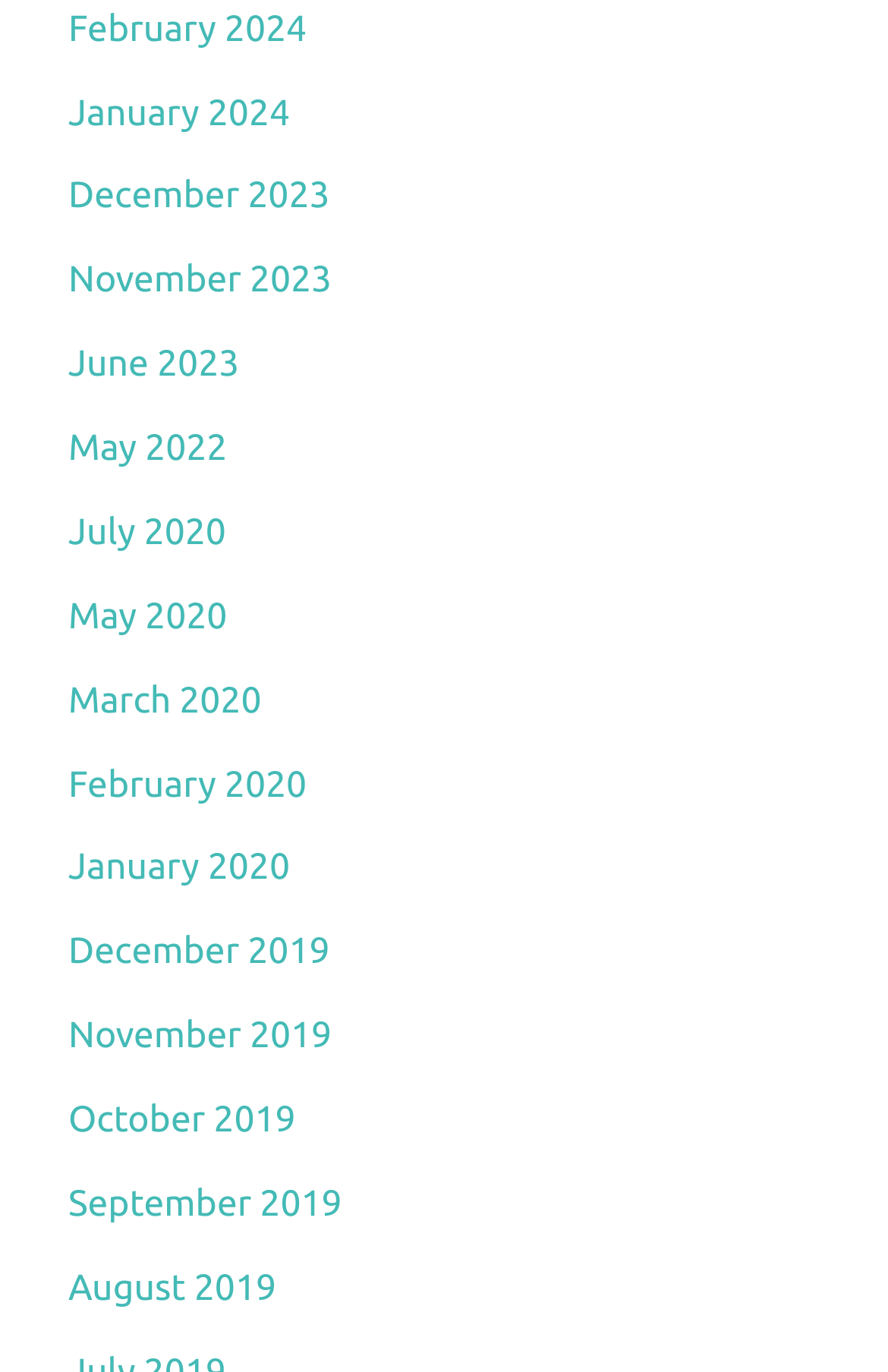Please identify the bounding box coordinates of the element's region that I should click in order to complete the following instruction: "Visit Facebook page". The bounding box coordinates consist of four float numbers between 0 and 1, i.e., [left, top, right, bottom].

None